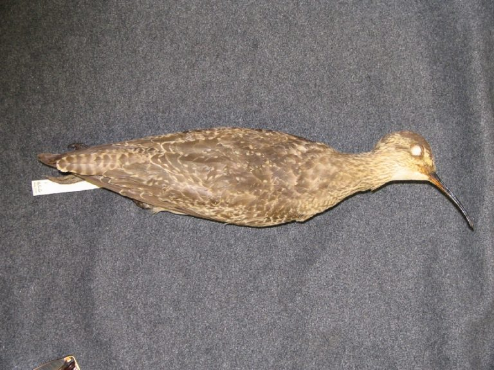How many times has the Eskimo Curlew been recorded?
Use the information from the image to give a detailed answer to the question.

The caption states that the Eskimo Curlew 'has been recorded only three times', indicating that this species is extremely rare and has only been documented on a few occasions.